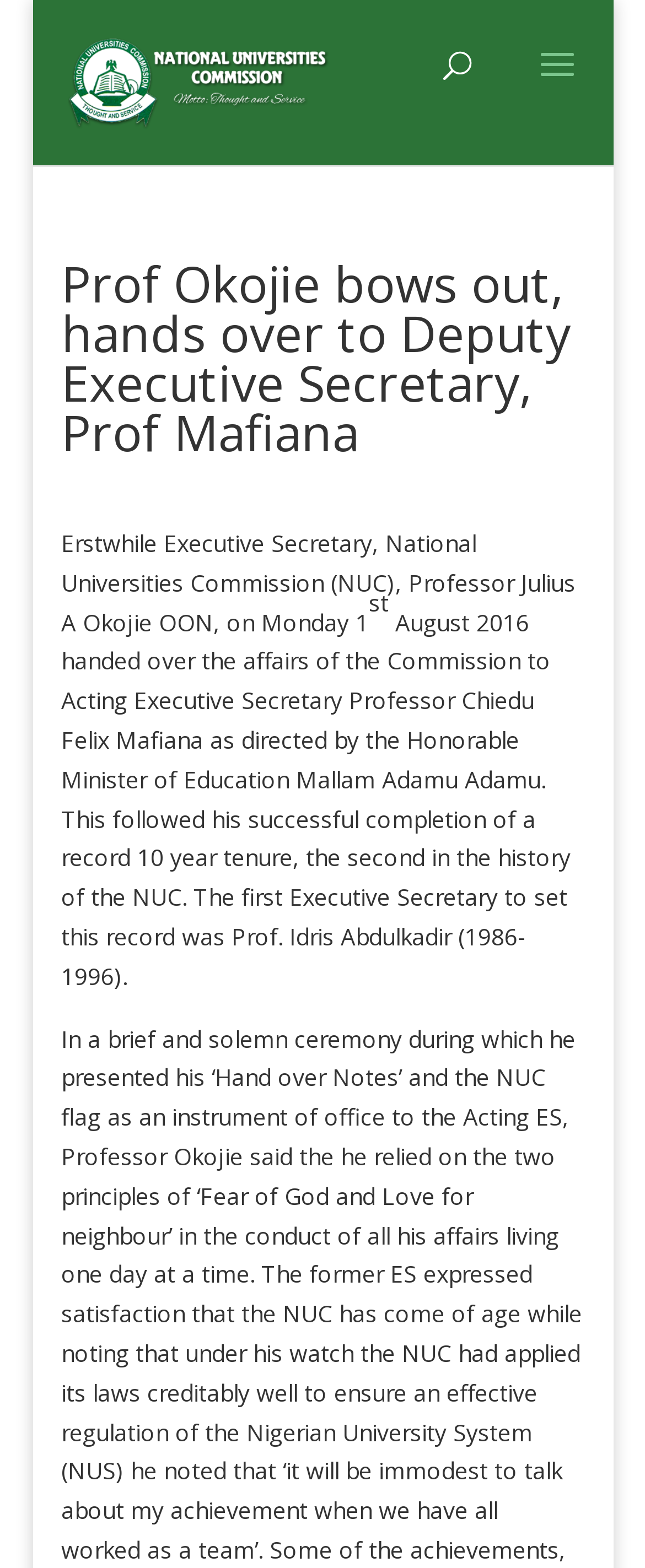Provide a comprehensive description of the webpage.

The webpage is about the National Universities Commission, with a prominent link to the commission's name at the top left corner of the page. Below the link, there is a search bar that spans across the top of the page, with a search box labeled "Search for:".

The main content of the page is divided into sections, with a heading that reads "Prof Okojie bows out, hands over to Deputy Executive Secretary, Prof Mafiana" located at the top center of the page. Below the heading, there is a block of text that describes the event of Professor Julius A Okojie handing over the affairs of the Commission to Acting Executive Secretary Professor Chiedu Felix Mafiana. The text is divided into two paragraphs, with a superscript notation in the middle.

There is no image on the page apart from the logo of the National Universities Commission, which is located at the top left corner of the page, next to the link to the commission's name. Overall, the page has a simple layout with a focus on the text content.